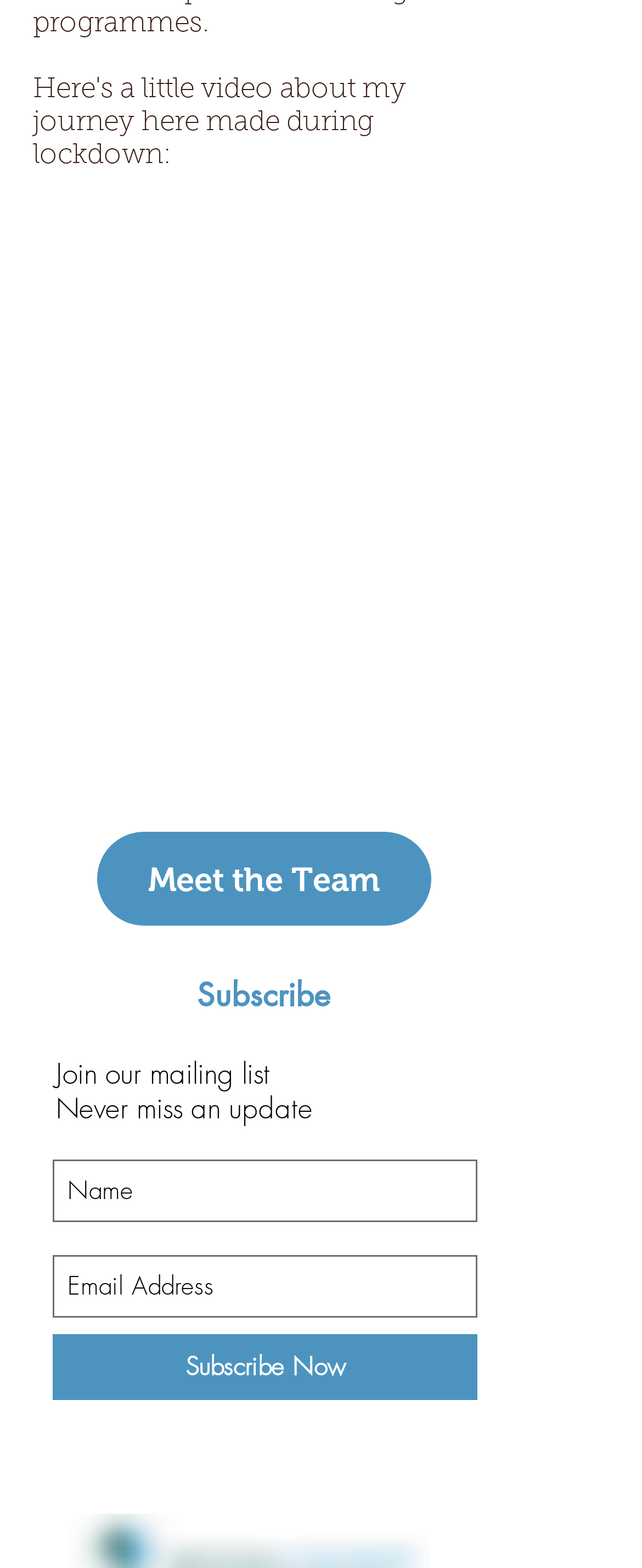Please answer the following question using a single word or phrase: 
What is the button text in the subscription form?

Subscribe Now